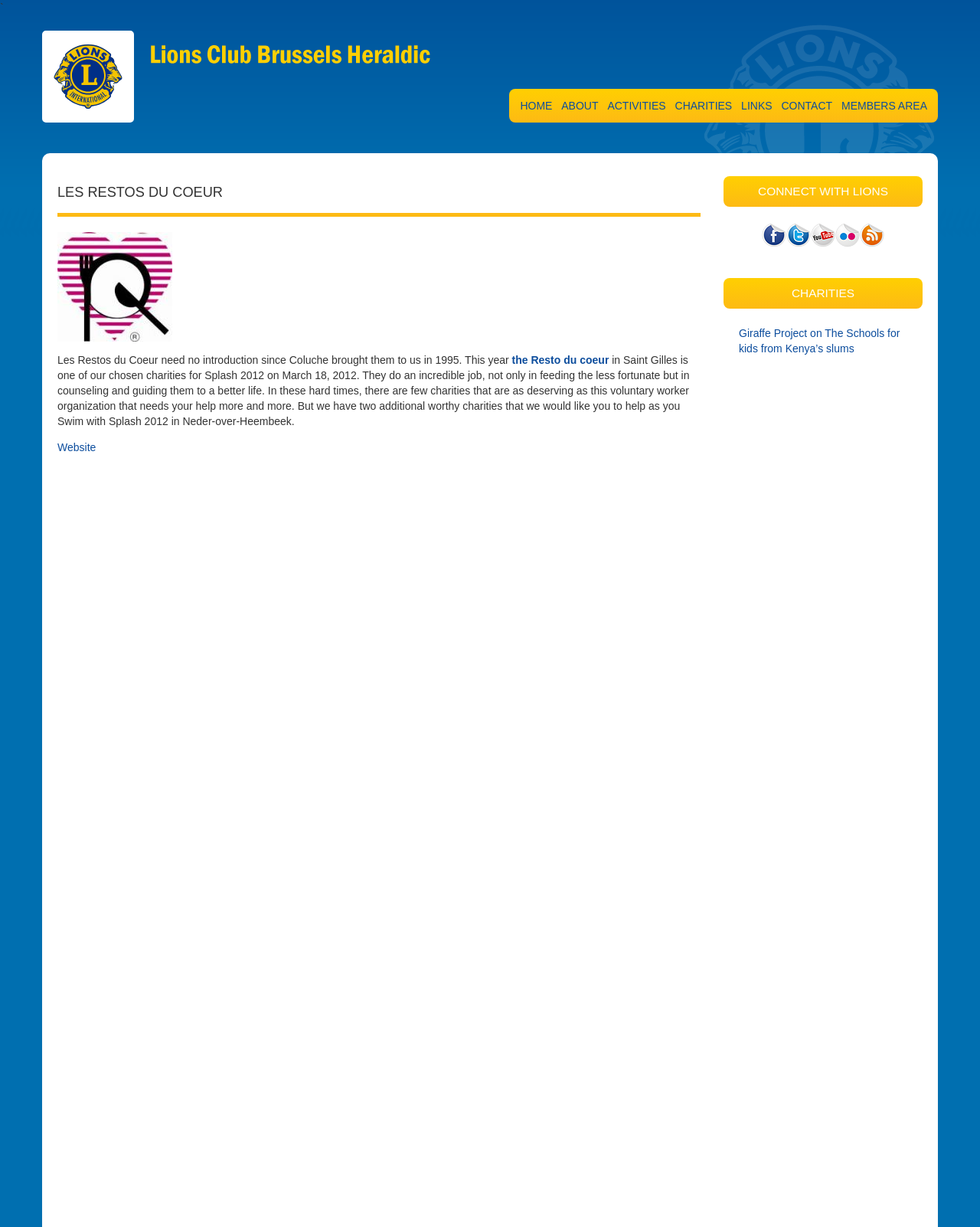Determine the bounding box coordinates of the target area to click to execute the following instruction: "Visit ABOUT page."

[0.573, 0.081, 0.611, 0.091]